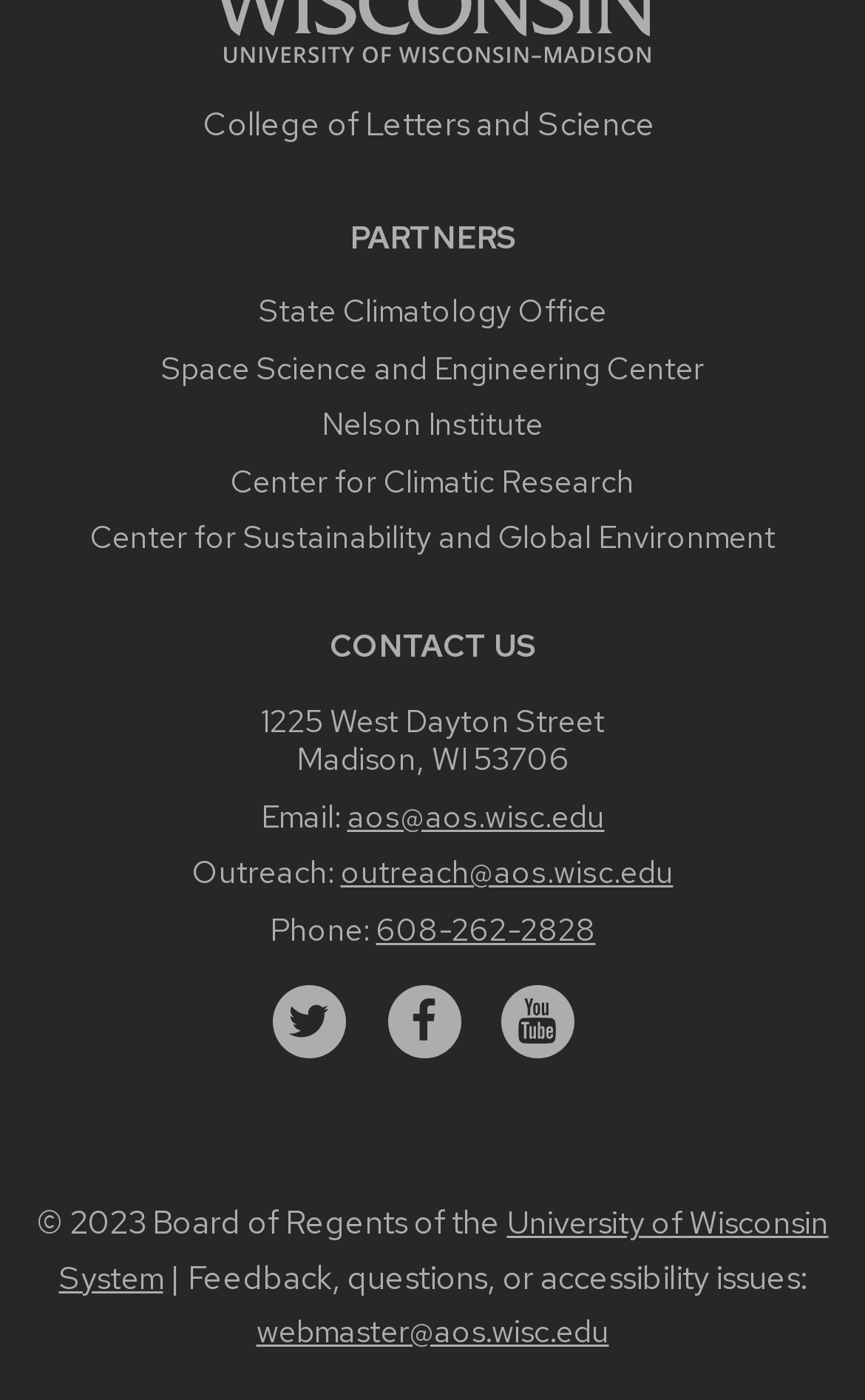Bounding box coordinates should be provided in the format (top-left x, top-left y, bottom-right x, bottom-right y) with all values between 0 and 1. Identify the bounding box for this UI element: State Climatology Office

[0.299, 0.208, 0.701, 0.237]